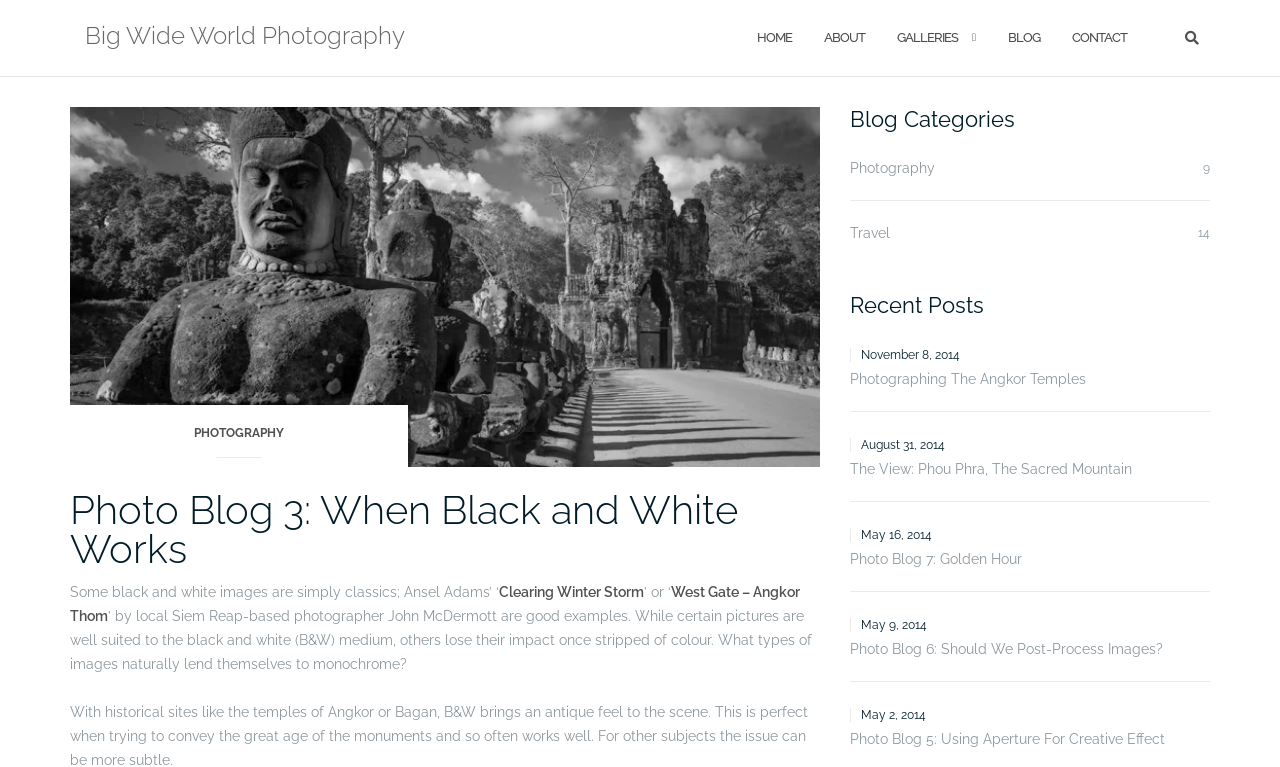What is the name of the photography blog?
Please respond to the question with a detailed and well-explained answer.

I found the answer by looking at the top-left corner of the webpage, where it says 'Big Wide World Photography' in a link format.